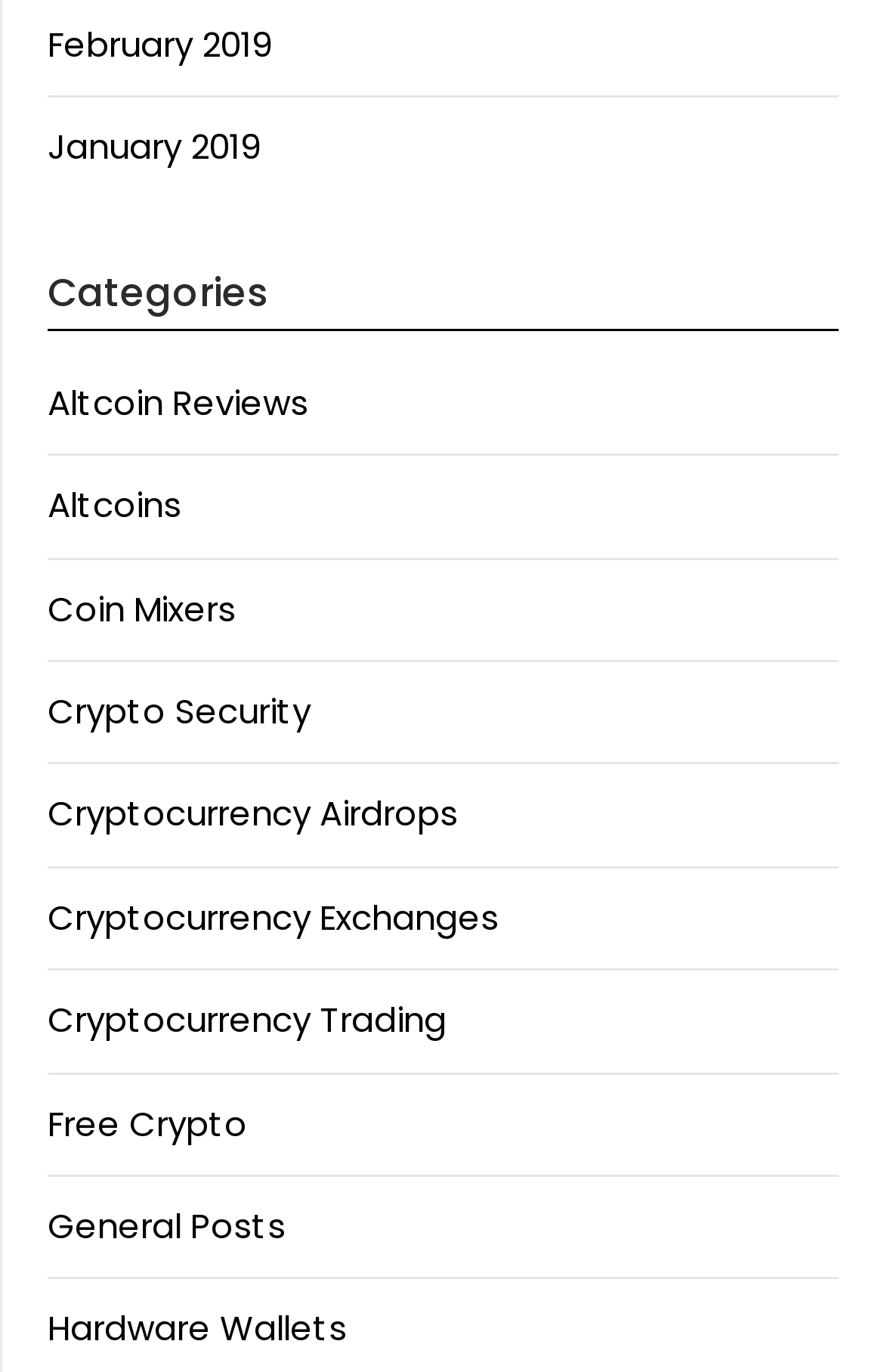Find the bounding box coordinates of the element to click in order to complete the given instruction: "check General Posts."

[0.054, 0.876, 0.323, 0.911]